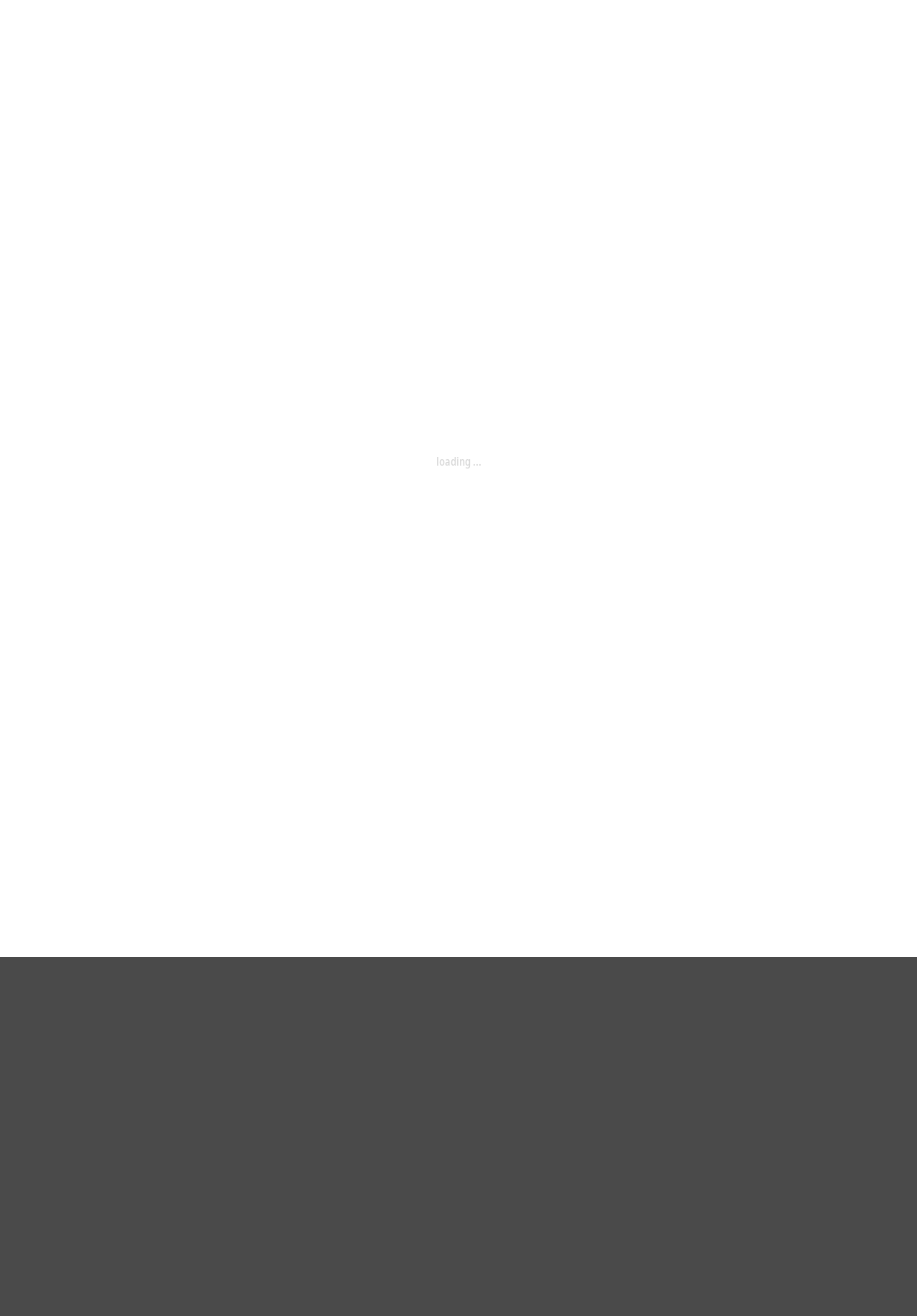Determine the bounding box coordinates of the region to click in order to accomplish the following instruction: "Check the 'Recent Posts' section". Provide the coordinates as four float numbers between 0 and 1, specifically [left, top, right, bottom].

None